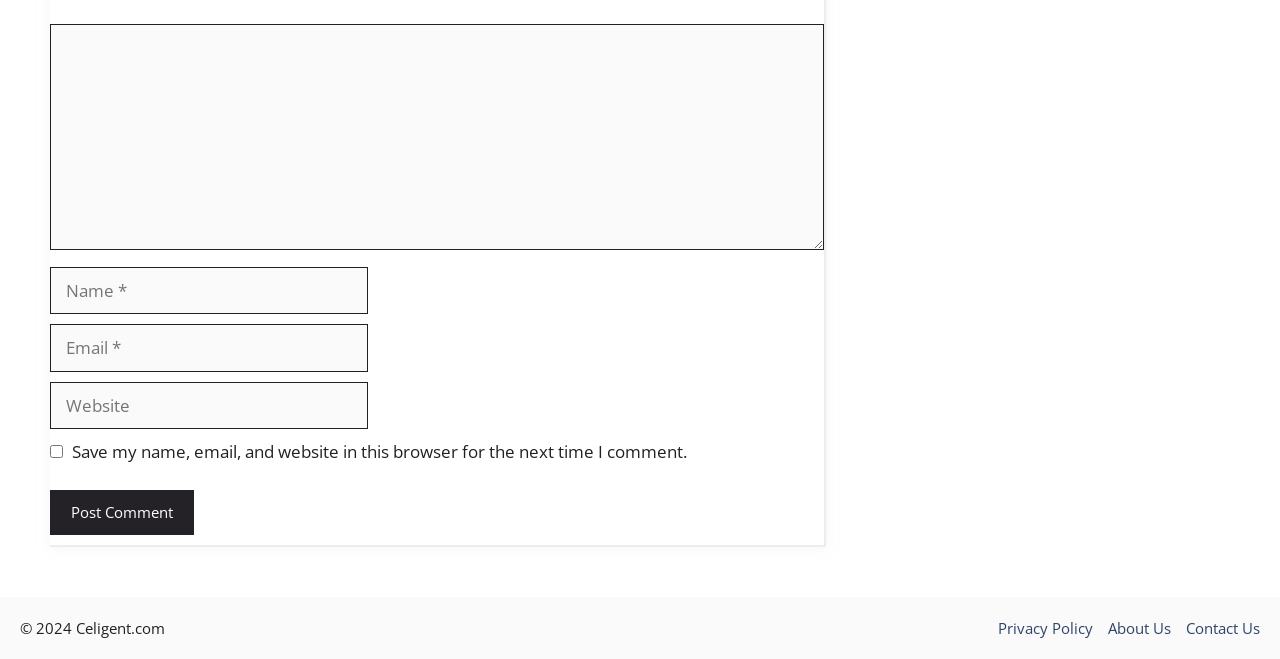Kindly determine the bounding box coordinates for the clickable area to achieve the given instruction: "Type your name".

[0.039, 0.404, 0.288, 0.477]